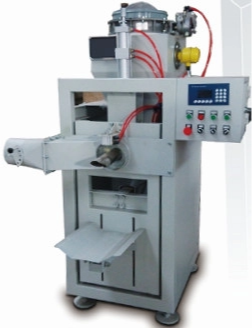Give an in-depth description of what is happening in the image.

The image depicts a Milk Powder Valve Bagger Machine, a semi-automatic valve applicator designed for efficient packaging of powdered products. This machine features a compact design, with a prominent control panel that includes various buttons and displays for easy operation. It is equipped with multiple hoses and a discharge chute at the base for streamlined processing. The machine's sturdy construction and ergonomic layout suggest it is suitable for high-volume production environments, providing reliable and accurate filling of valve bags to enhance efficiency in packaging workflows.